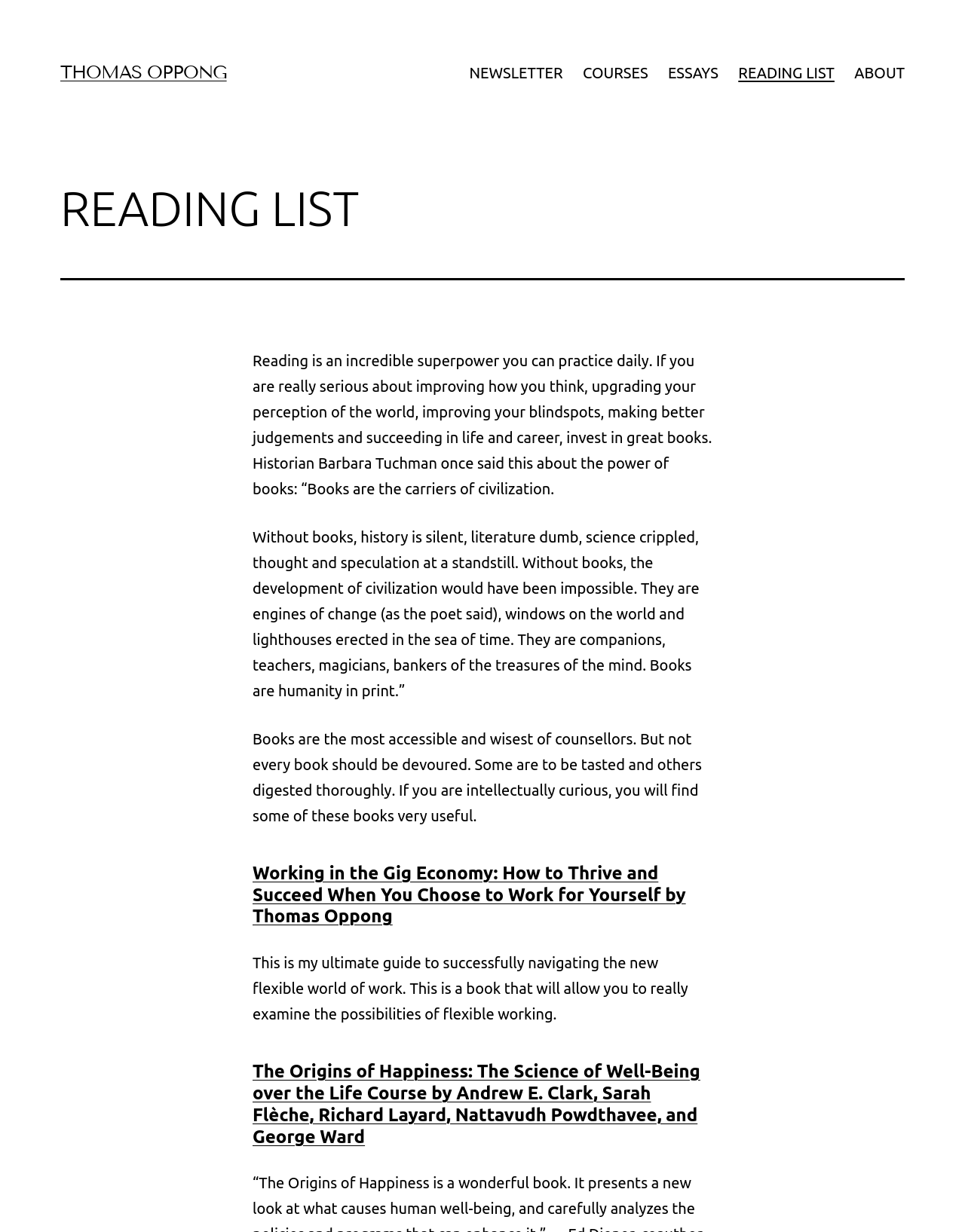Determine the bounding box for the described UI element: "Thomas Oppong".

[0.062, 0.05, 0.235, 0.067]